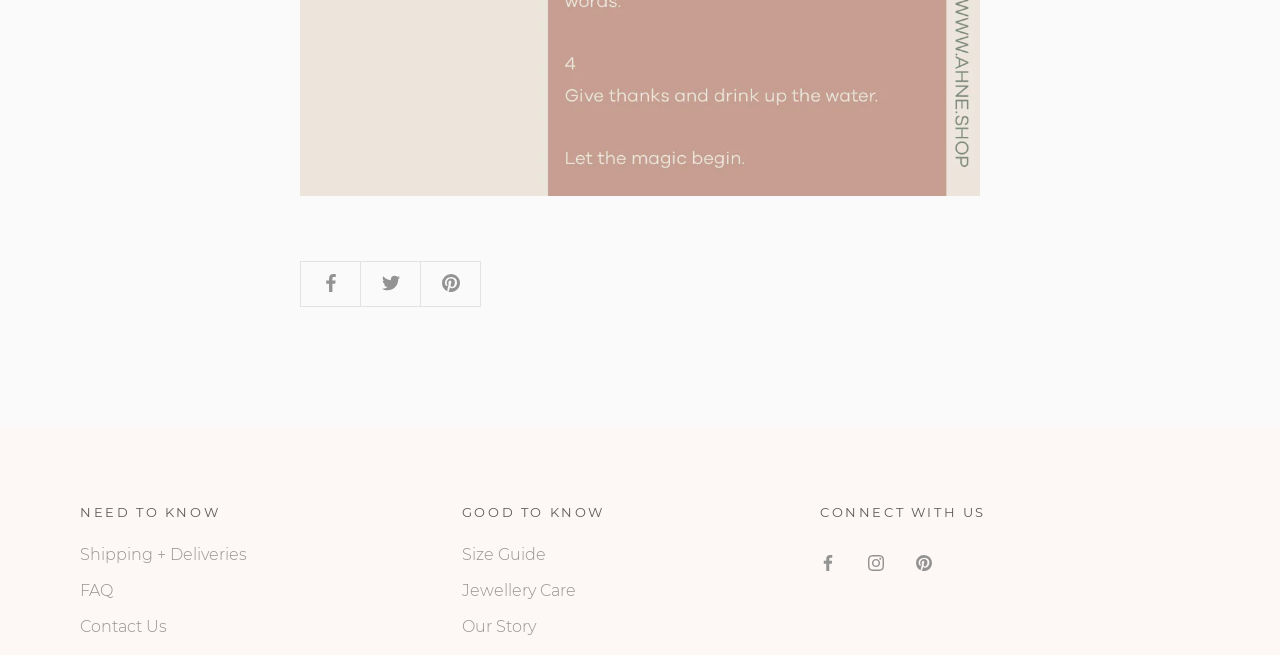Please find the bounding box coordinates of the section that needs to be clicked to achieve this instruction: "Browse women's new arrivals".

None